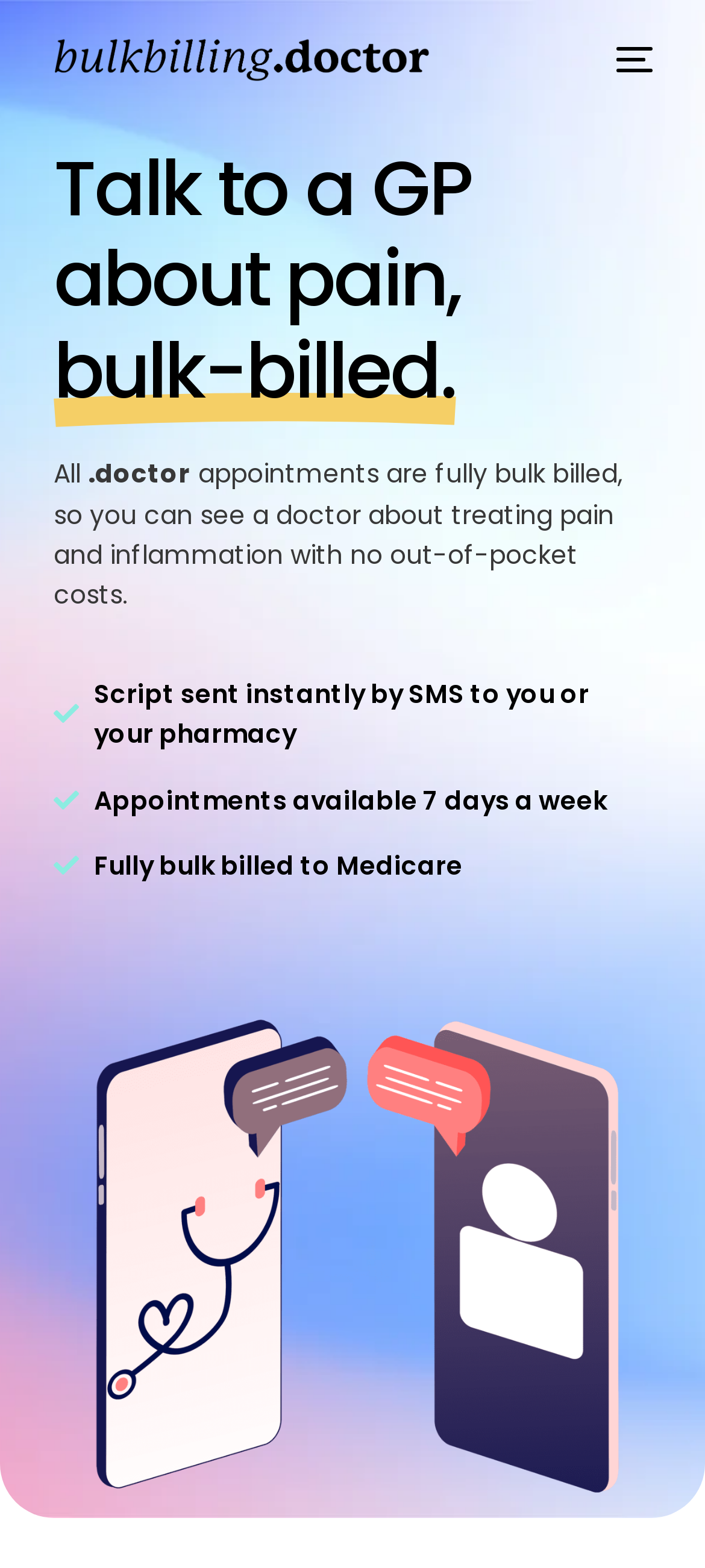Determine the bounding box coordinates for the clickable element to execute this instruction: "Click the Schedule Appointment button". Provide the coordinates as four float numbers between 0 and 1, i.e., [left, top, right, bottom].

[0.076, 0.675, 0.924, 0.731]